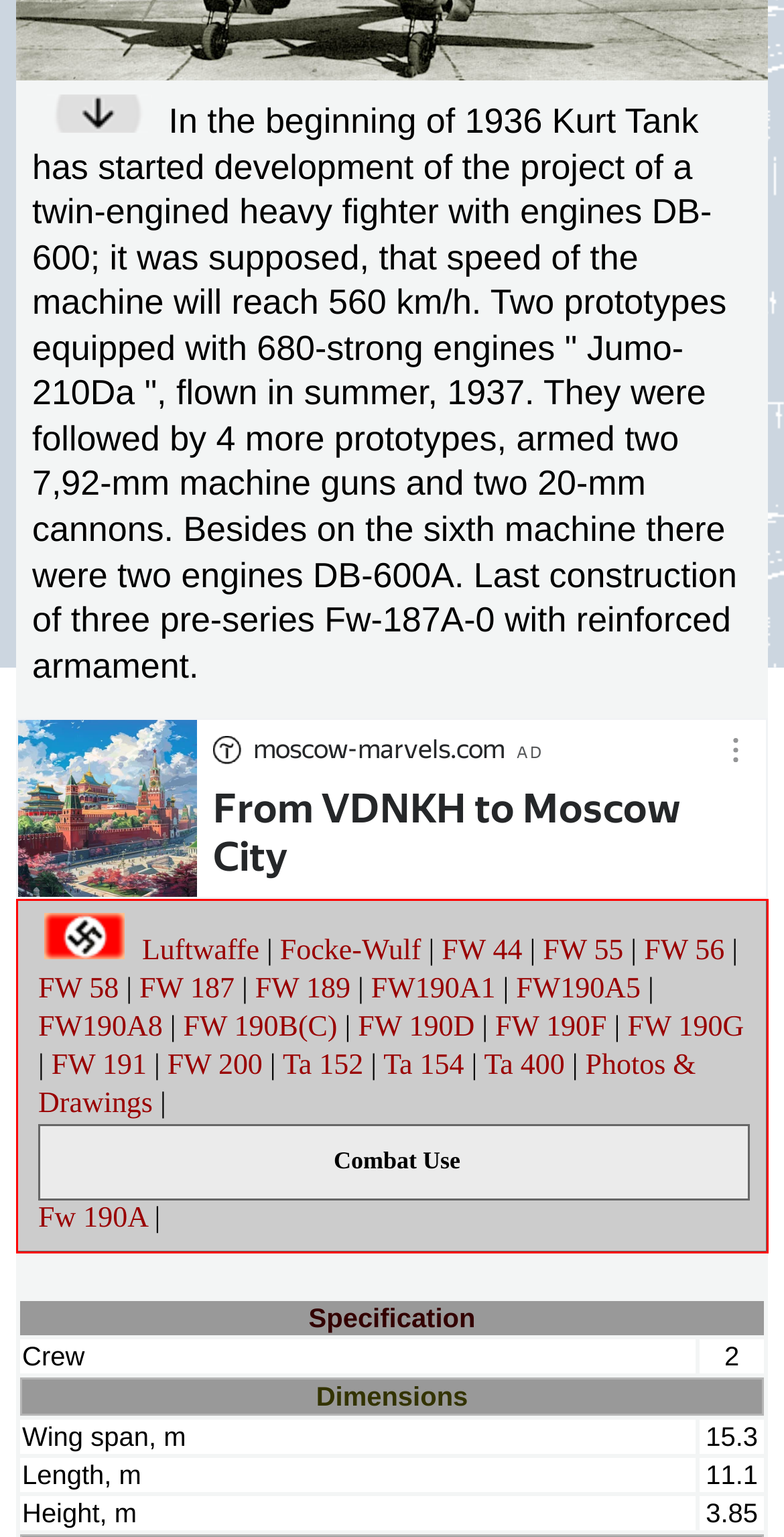Using the webpage screenshot, recognize and capture the text within the red bounding box.

Luftwaffe | Focke-Wulf | FW 44 | FW 55 | FW 56 | FW 58 | FW 187 | FW 189 | FW190A1 | FW190A5 | FW190A8 | FW 190B(C) | FW 190D | FW 190F | FW 190G | FW 191 | FW 200 | Ta 152 | Ta 154 | Ta 400 | Photos & Drawings | Combat Use Fw 190A |